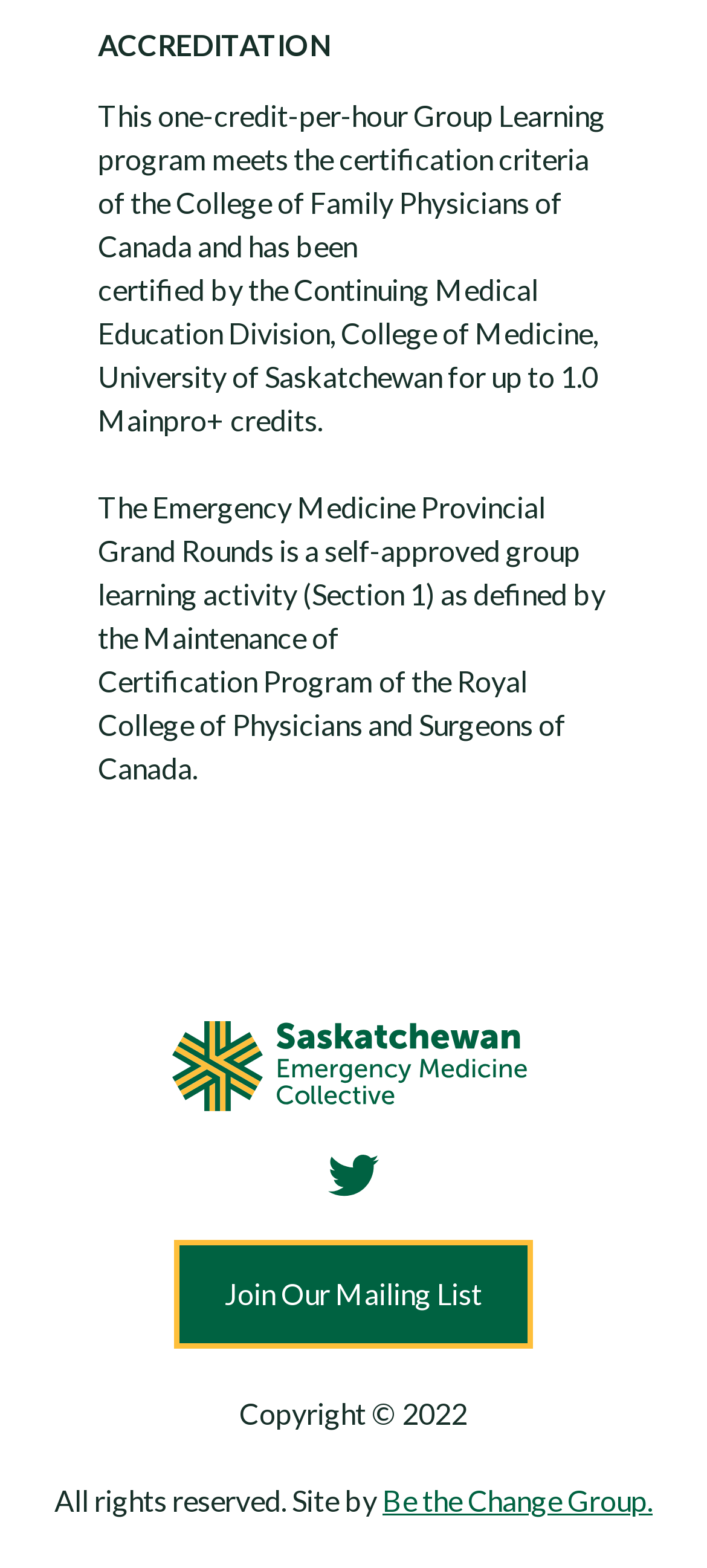Answer briefly with one word or phrase:
What is the accreditation for?

Medical education